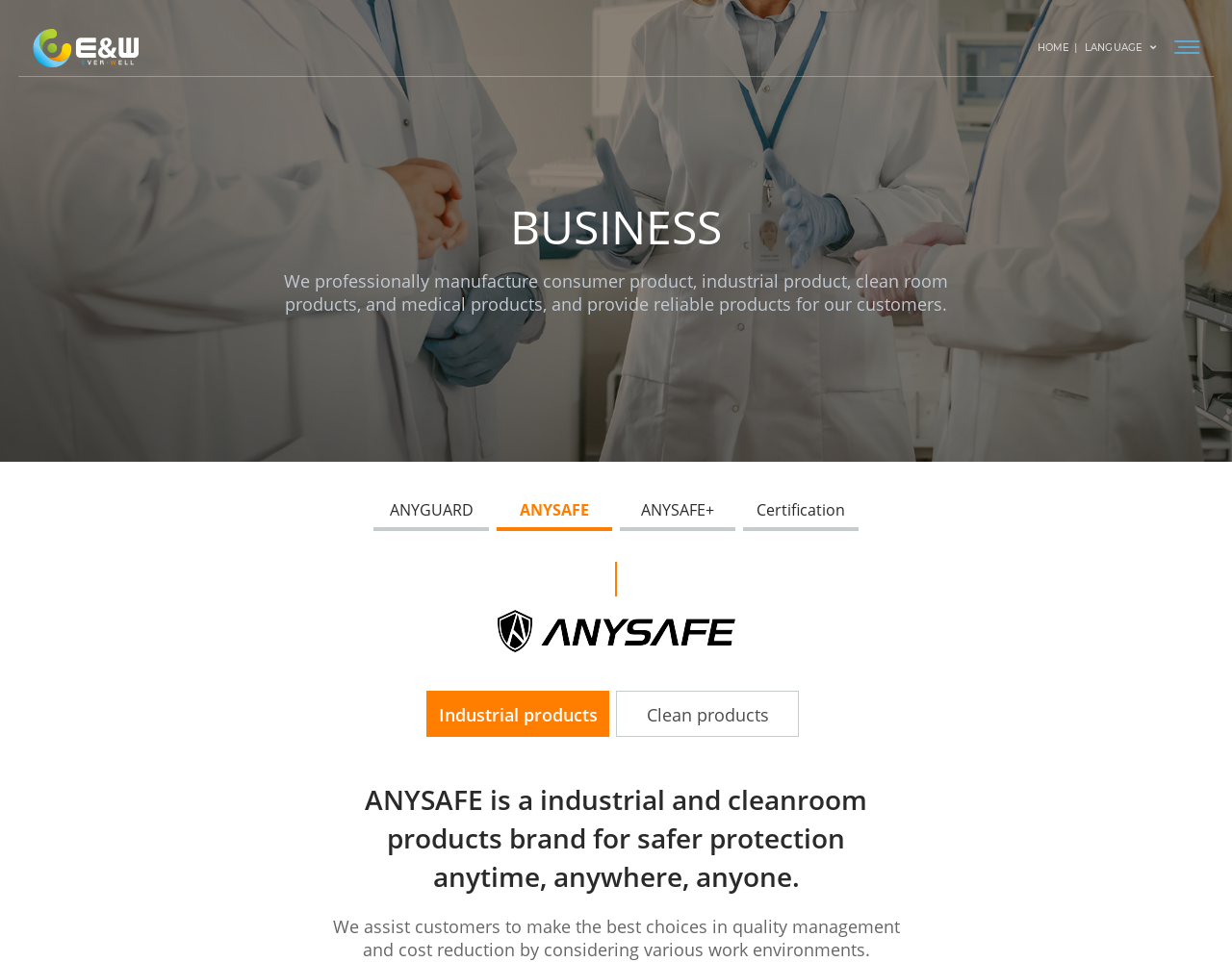What are the options under the ANYSAFE brand?
Please provide a comprehensive answer based on the information in the image.

I found these options by looking at the link elements with the texts 'ANYGUARD', 'ANYSAFE', 'ANYSAFE+', and 'Certification' which are likely to be options under the ANYSAFE brand.